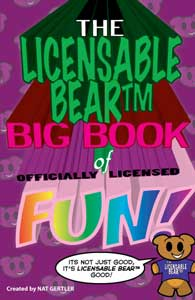Describe the image in great detail, covering all key points.

The image features the cover of "The Licensable Bear™ Big Book of Officially Licensed Fun!" The vibrant design includes a playful illustration of a bear character, emphasizing a whimsical and engaging theme. The title is prominently displayed in bold, colorful fonts, with "BIG BOOK" highlighted for emphasis. The playful tagline at the bottom reads, "It's not just good, it's Licensable Bear™ good!" This fun and inviting cover suggests a collection of stories or materials centered around the beloved bear character. The cover was created by Nat Gertler, hinting at its creative and entertaining content, perfect for fans and collectors alike.